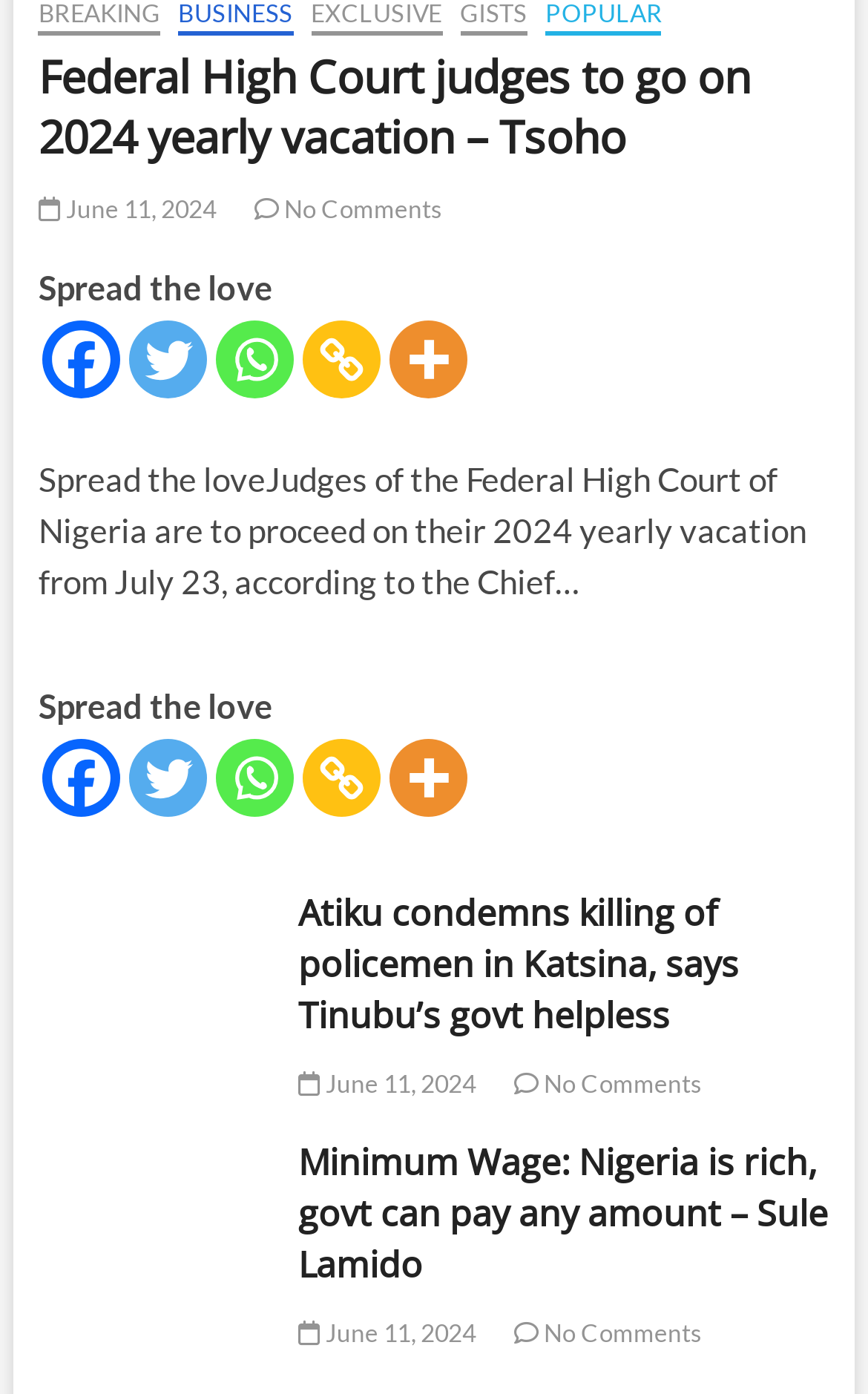Can you find the bounding box coordinates for the element that needs to be clicked to execute this instruction: "Read the article about Federal High Court judges"? The coordinates should be given as four float numbers between 0 and 1, i.e., [left, top, right, bottom].

[0.044, 0.033, 0.956, 0.119]